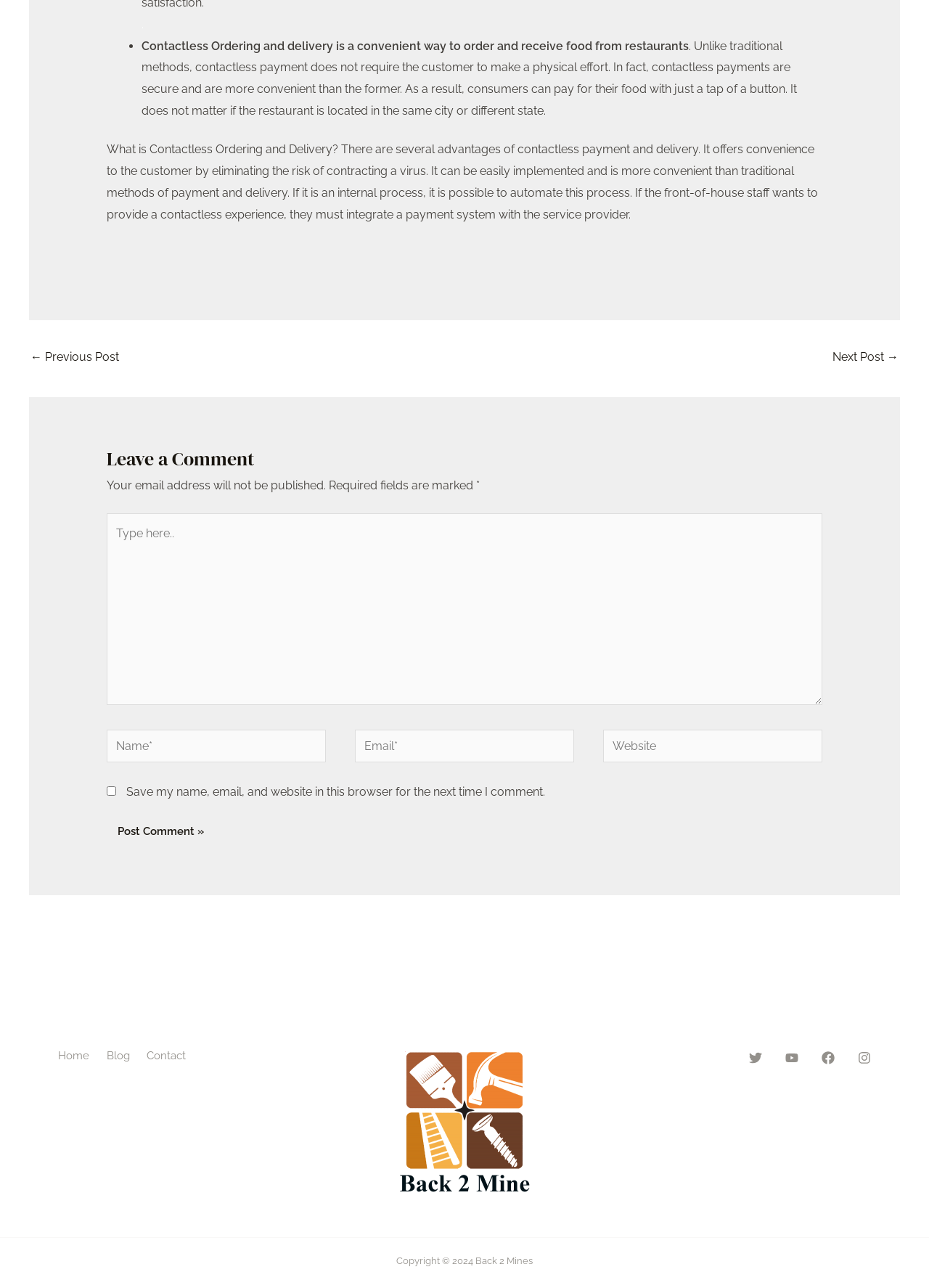What is the copyright notice on this webpage?
Respond to the question with a single word or phrase according to the image.

Copyright 2024 Back 2 Mines